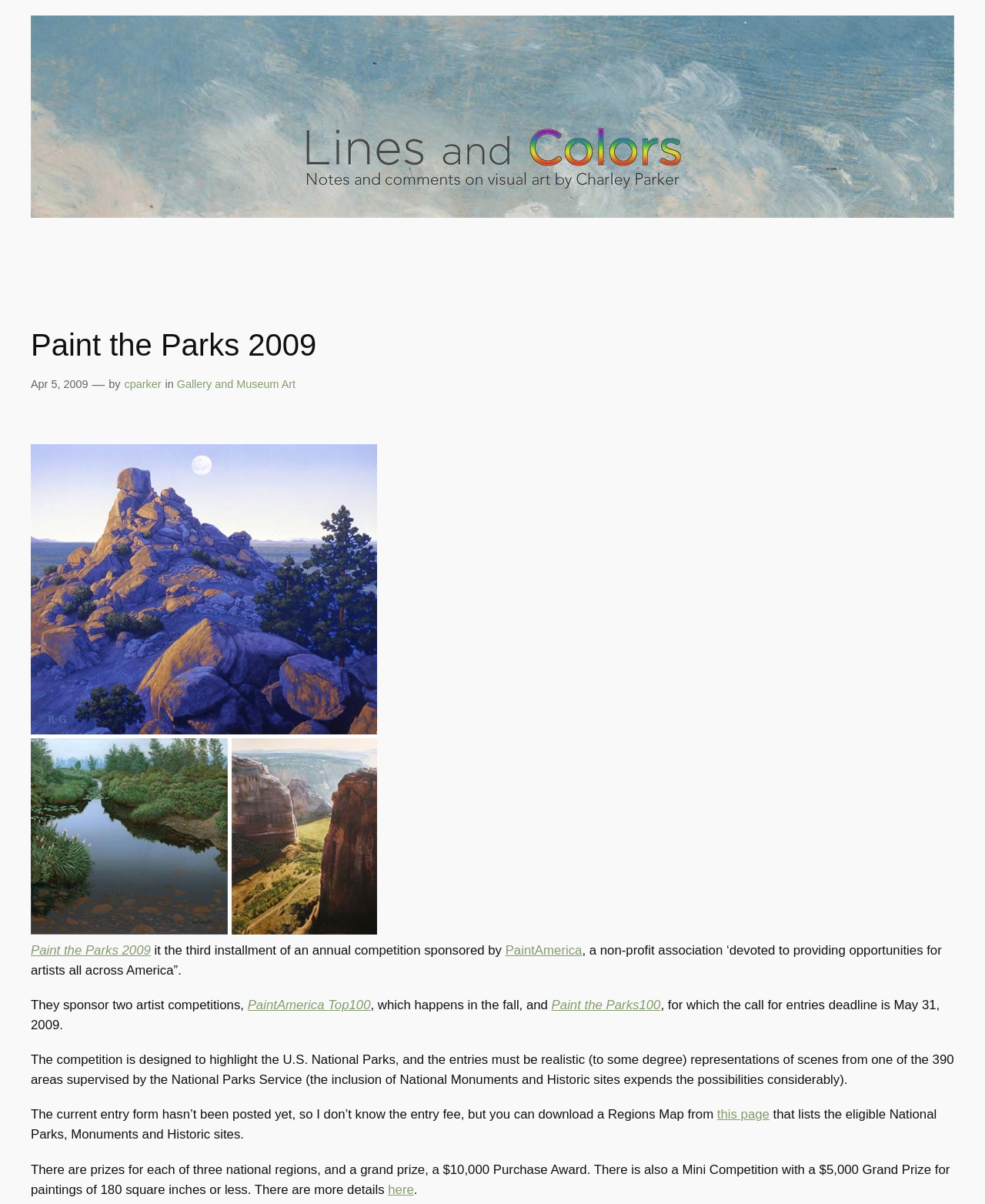Who is the author of the post?
Please ensure your answer to the question is detailed and covers all necessary aspects.

The author of the post can be found in the link element with the text 'cparker' which is a child of the time element and is preceded by the text 'by'.